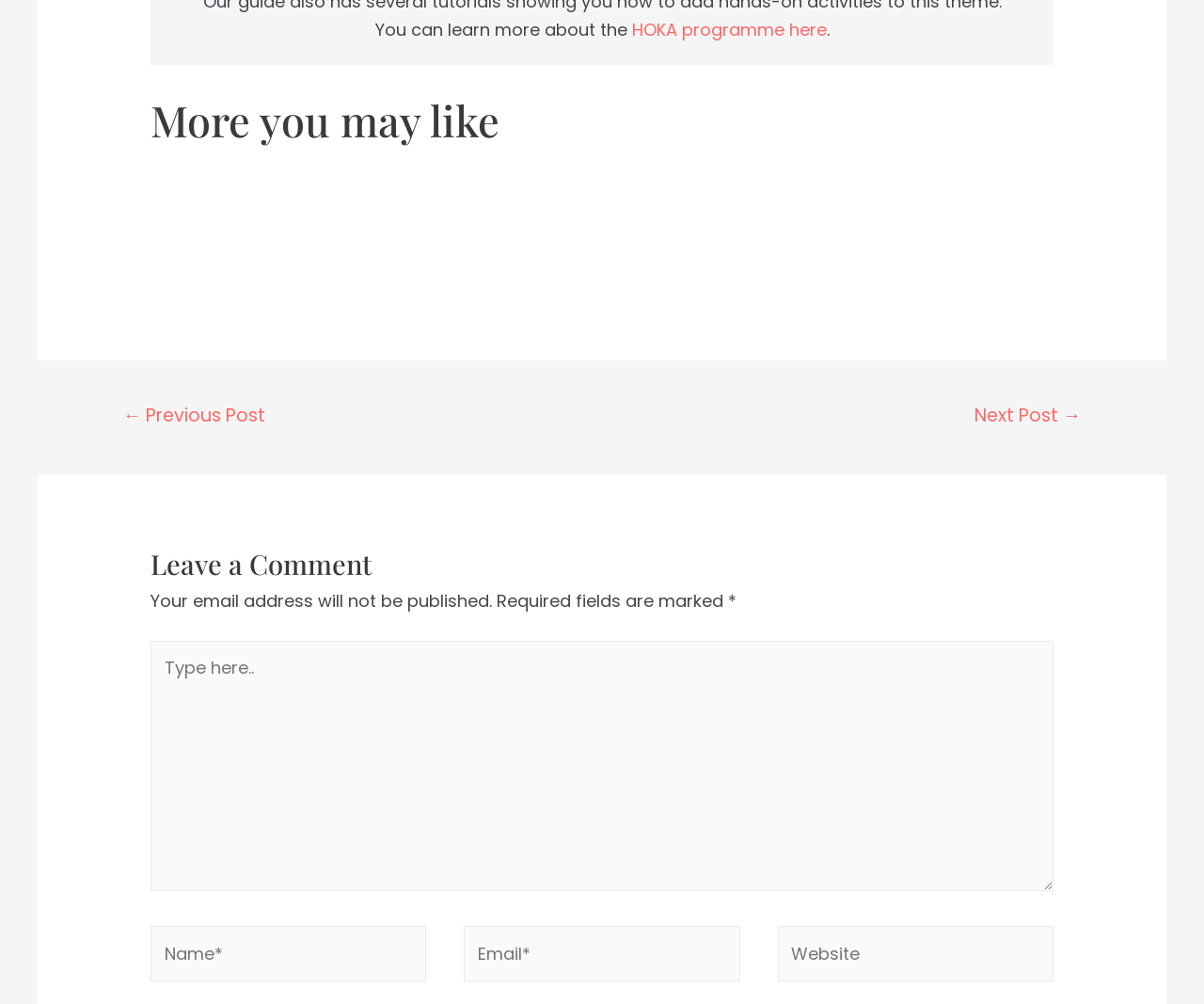What is the purpose of the section with the heading 'Leave a Comment'?
Refer to the image and provide a one-word or short phrase answer.

To leave a comment